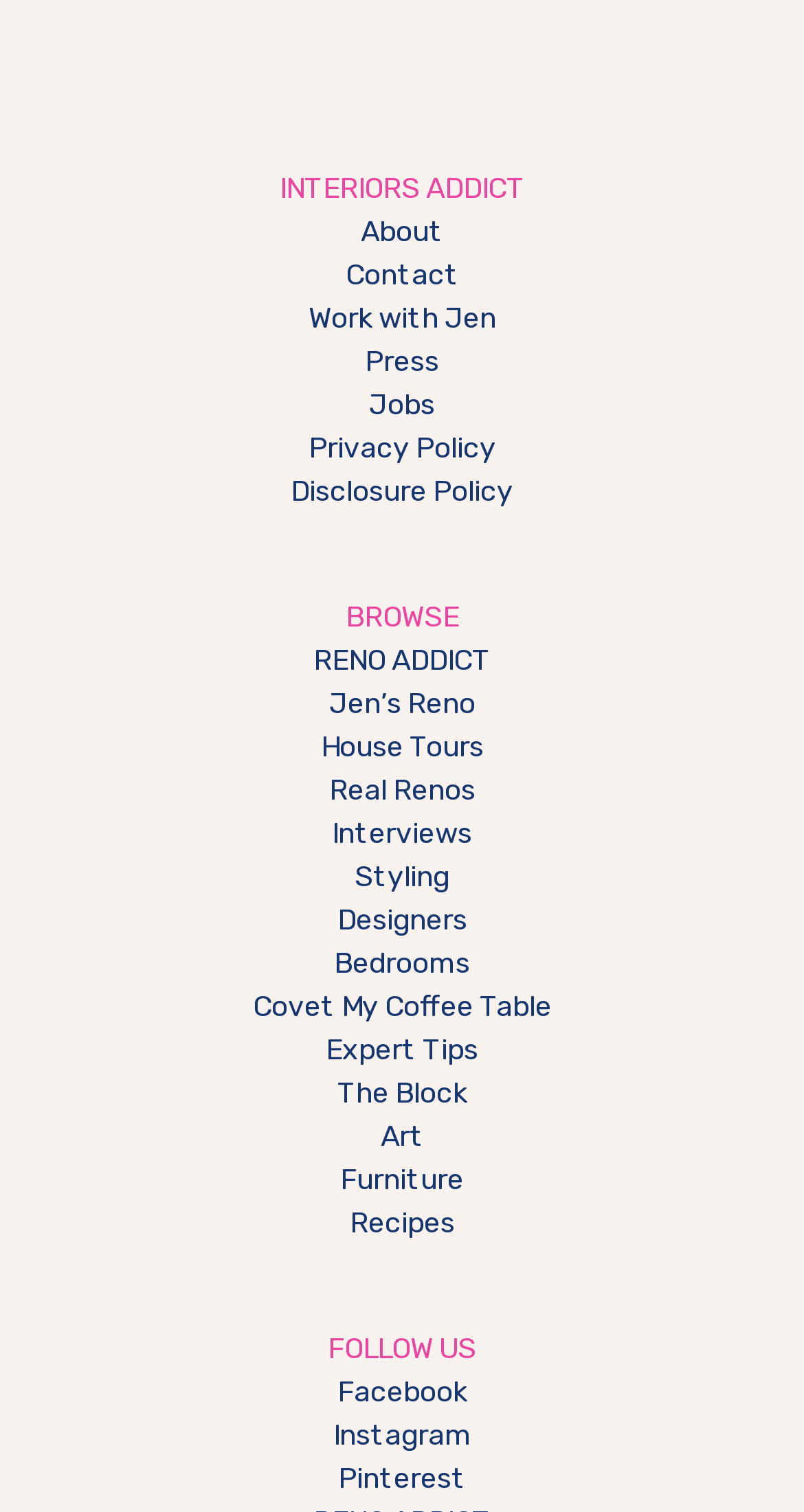Identify the bounding box coordinates necessary to click and complete the given instruction: "Read Jen’s Reno".

[0.409, 0.454, 0.591, 0.477]